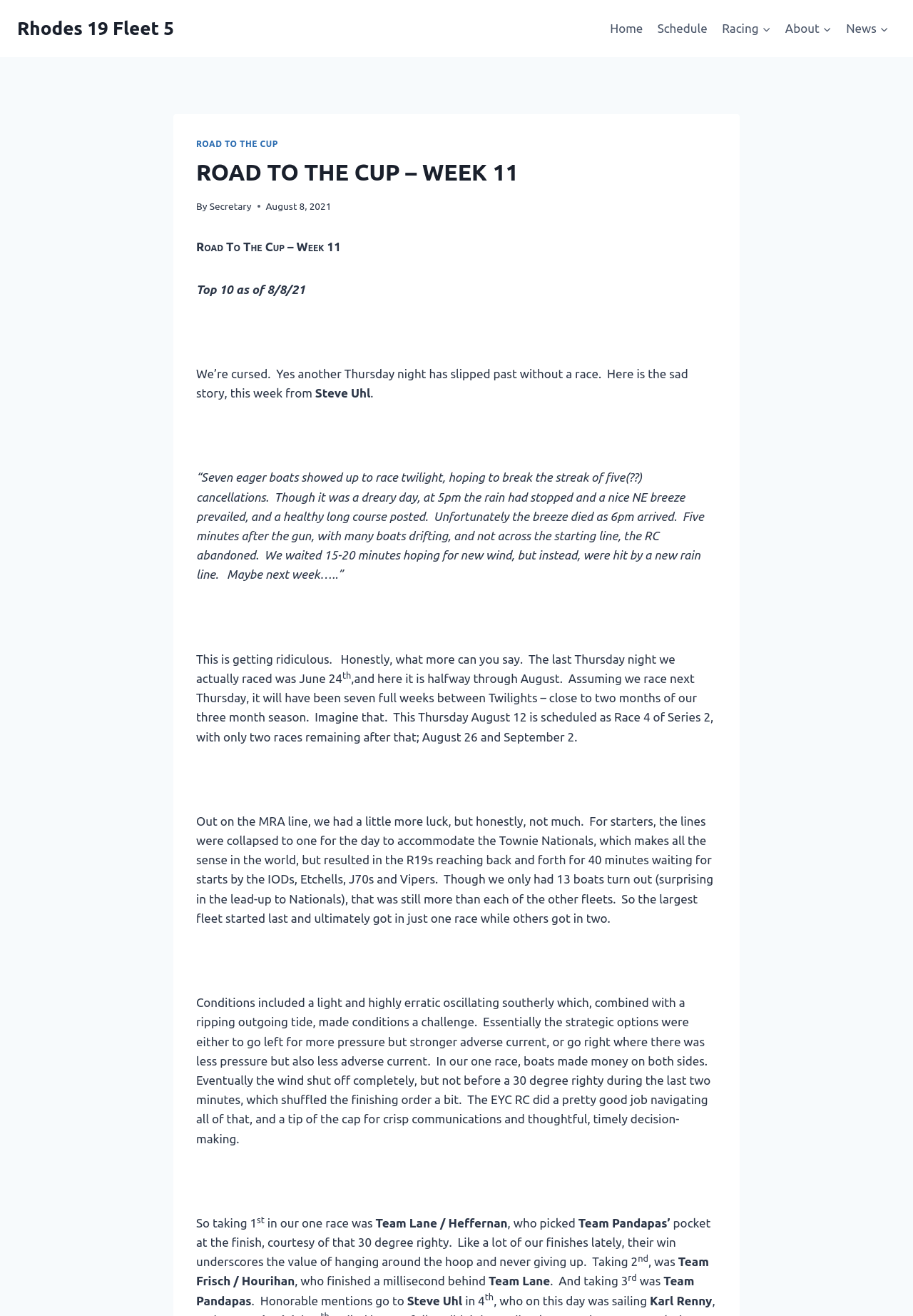Please find the main title text of this webpage.

ROAD TO THE CUP – WEEK 11